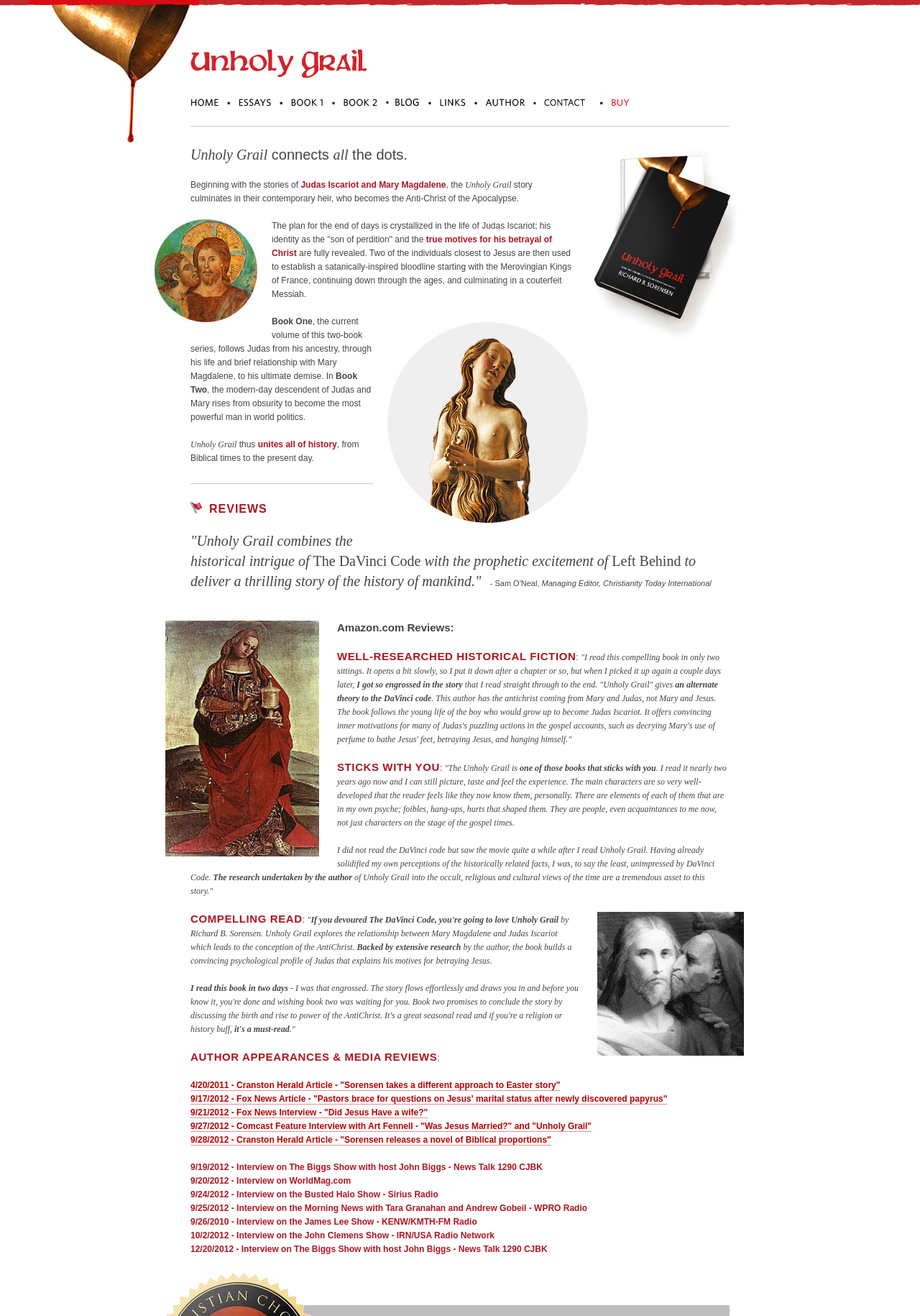Please specify the bounding box coordinates for the clickable region that will help you carry out the instruction: "View 'Book1'".

[0.307, 0.067, 0.361, 0.092]